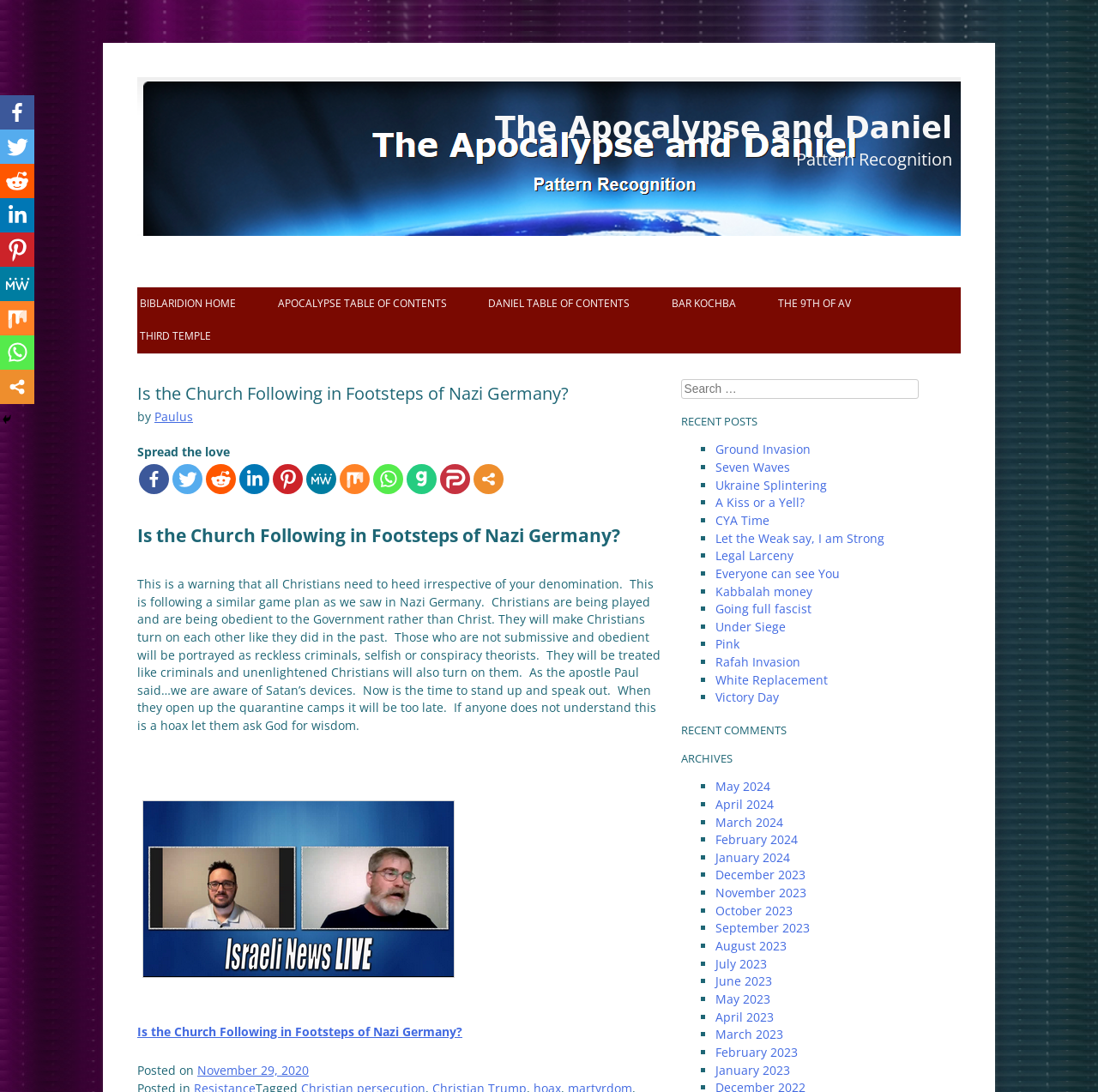What is the date of the article?
Give a single word or phrase answer based on the content of the image.

November 29, 2020